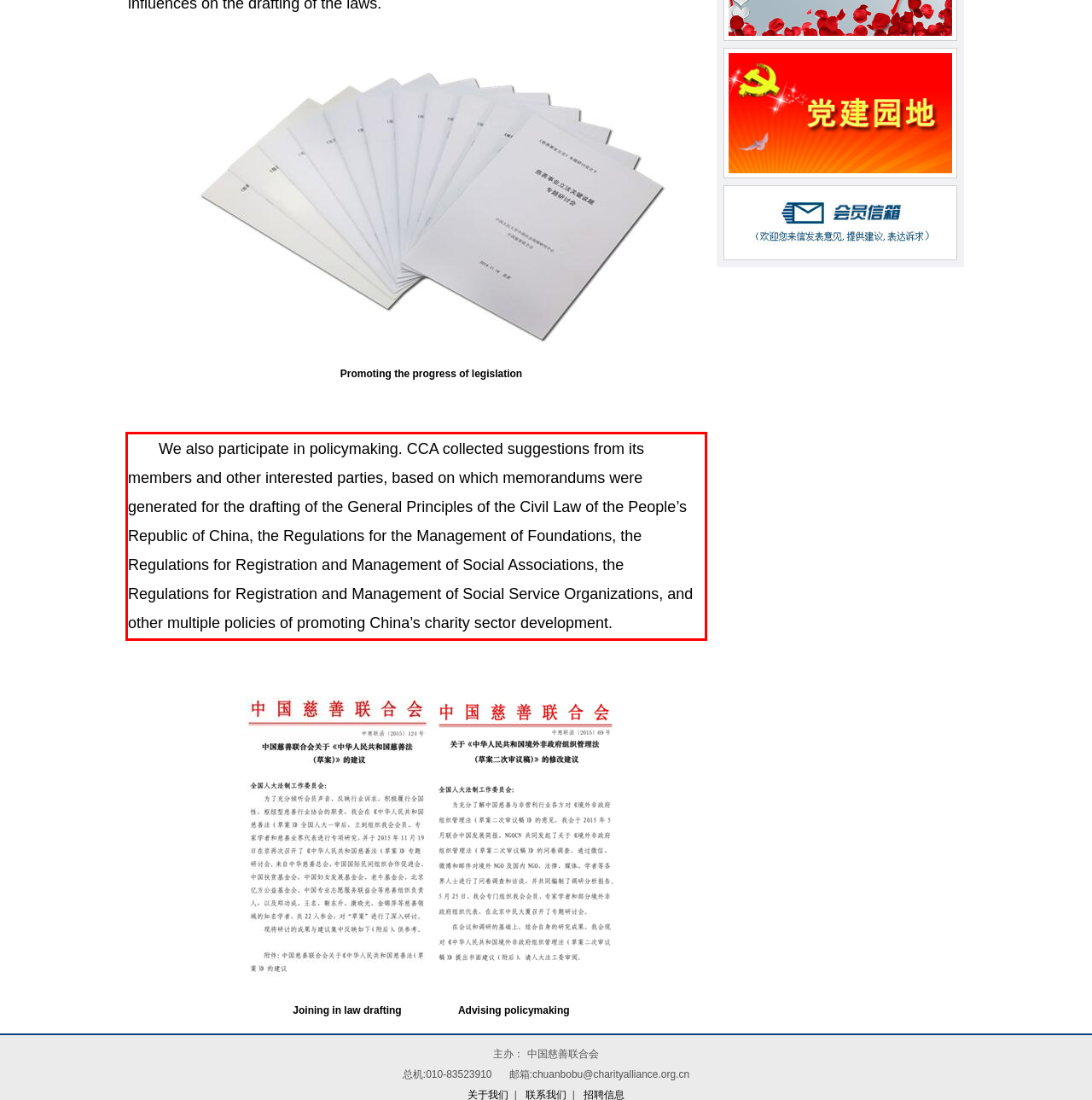Please look at the screenshot provided and find the red bounding box. Extract the text content contained within this bounding box.

We also participate in policymaking. CCA collected suggestions from its members and other interested parties, based on which memorandums were generated for the drafting of the General Principles of the Civil Law of the People’s Republic of China, the Regulations for the Management of Foundations, the Regulations for Registration and Management of Social Associations, the Regulations for Registration and Management of Social Service Organizations, and other multiple policies of promoting China’s charity sector development.